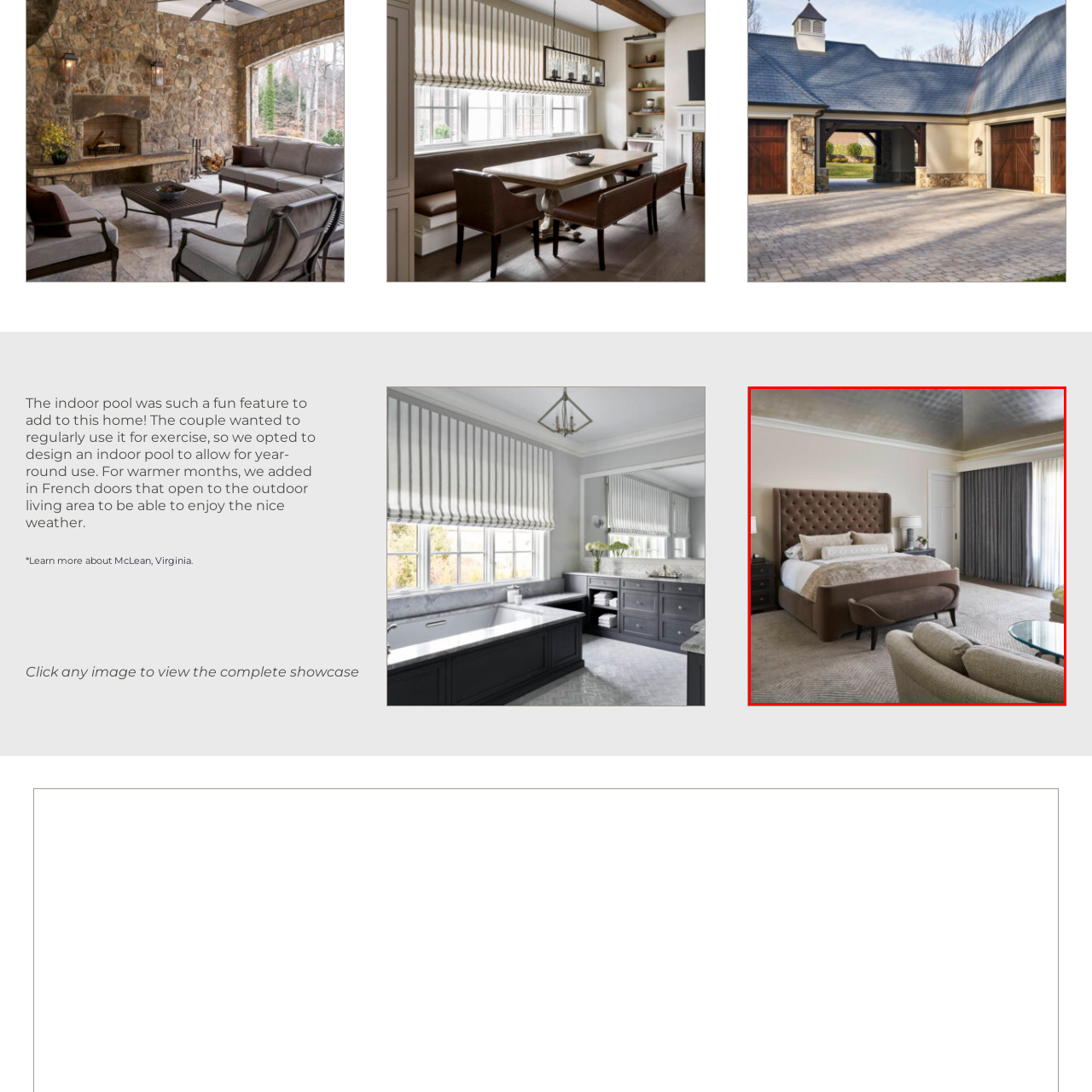What is the purpose of the window treatments?
Please analyze the image within the red bounding box and provide a comprehensive answer based on the visual information.

The window treatments are designed to filter natural light, which enhances the room's serene ambiance and creates a peaceful atmosphere.